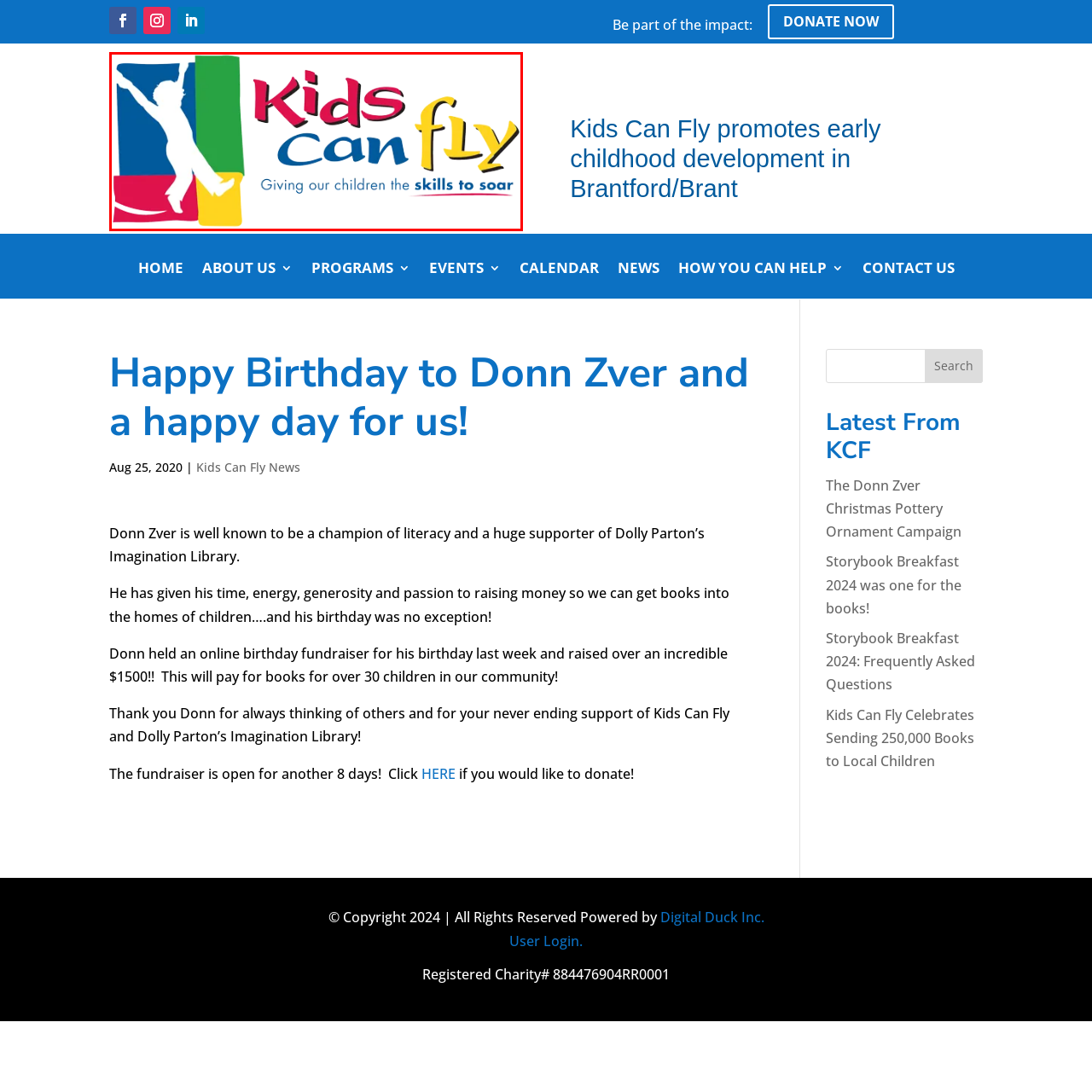What is the main focus of the 'Kids Can Fly' organization? Analyze the image within the red bounding box and give a one-word or short-phrase response.

Early childhood development